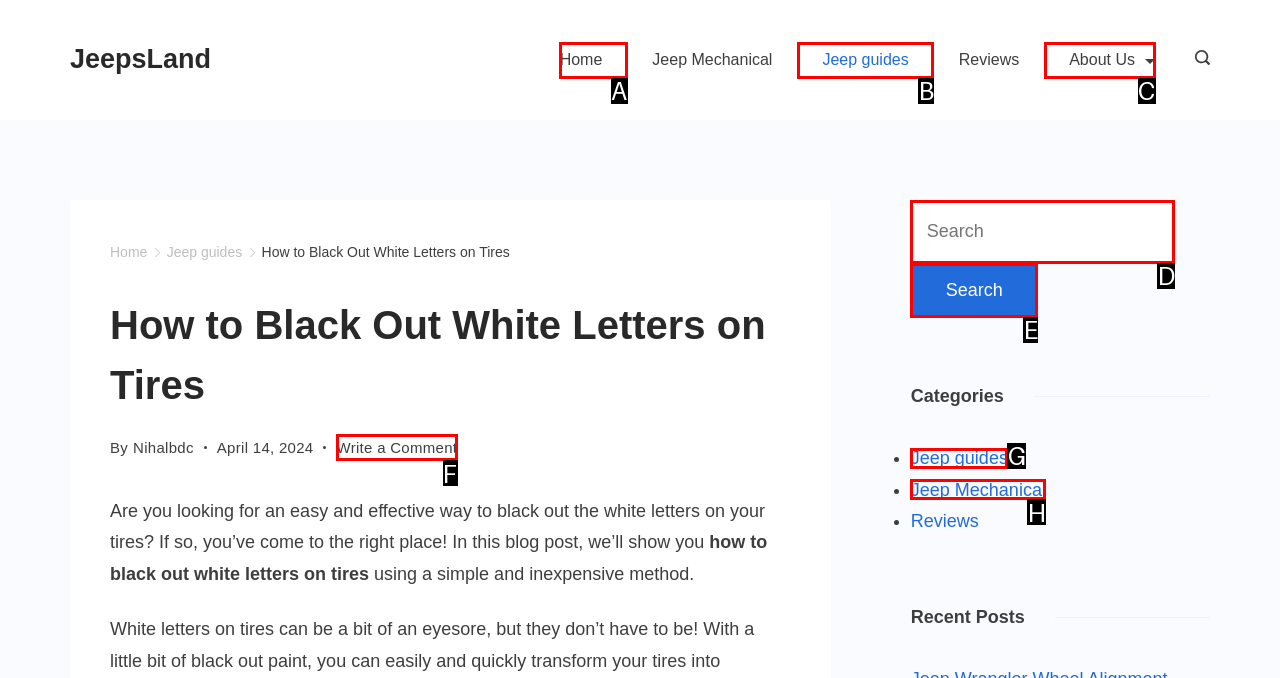From the provided options, which letter corresponds to the element described as: parent_node: Search for: value="Search"
Answer with the letter only.

E